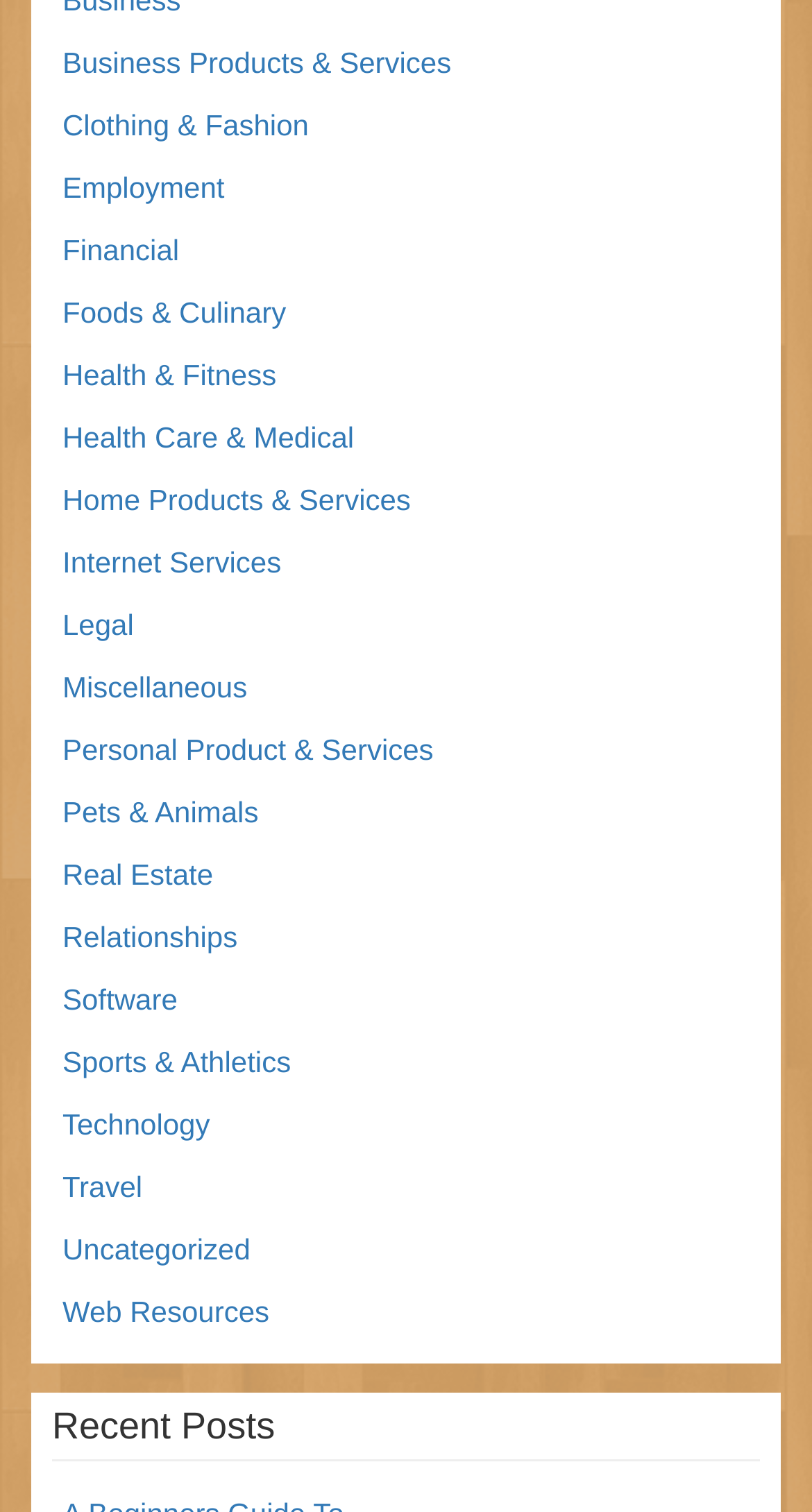What is the section title above the list of categories?
Analyze the image and deliver a detailed answer to the question.

After carefully examining the webpage, I did not find any section title above the list of categories. The categories seem to be listed directly under the main heading of the webpage.